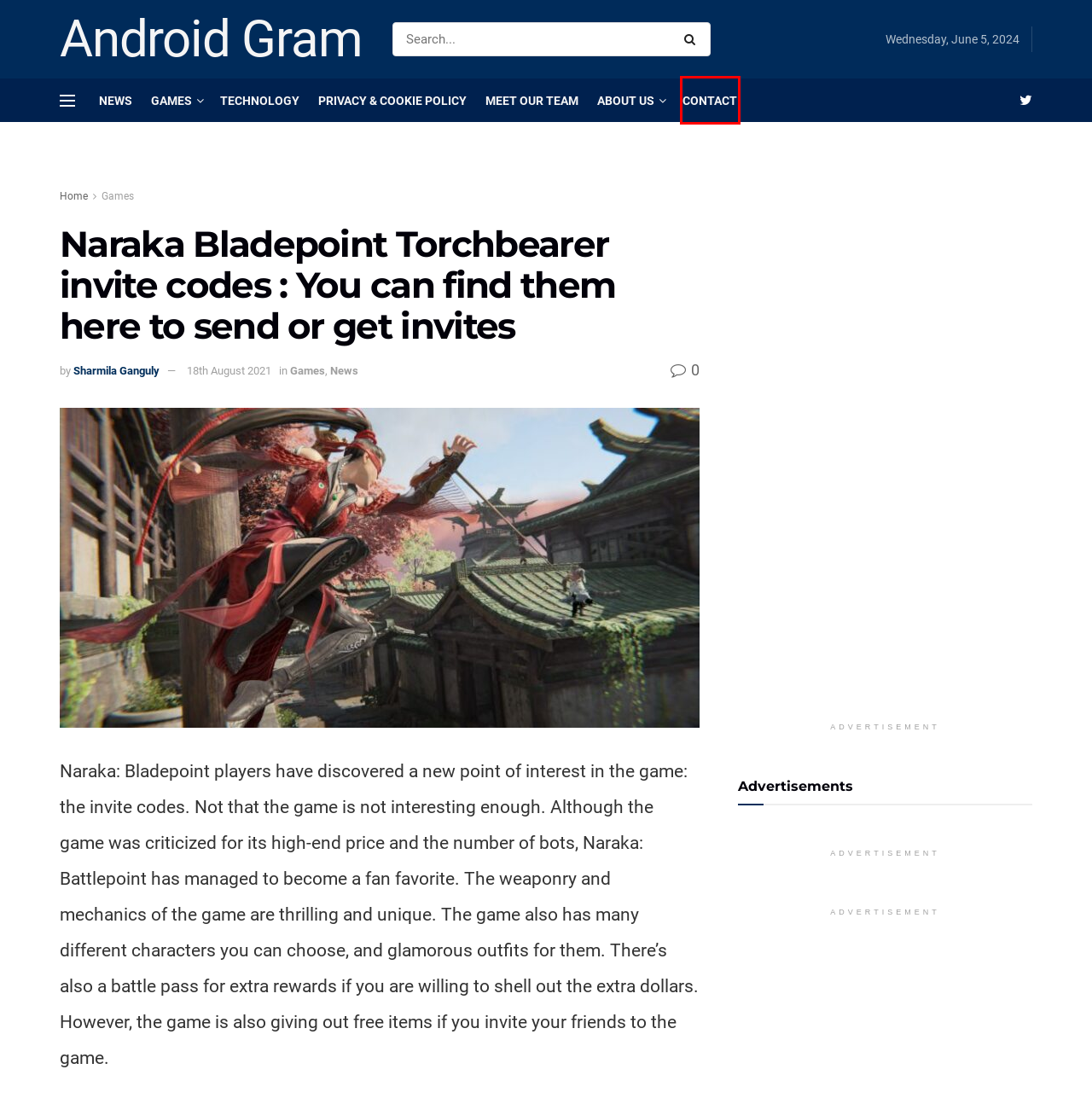Consider the screenshot of a webpage with a red bounding box and select the webpage description that best describes the new page that appears after clicking the element inside the red box. Here are the candidates:
A. Games Archives - Android Gram
B. Sharmila Ganguly, Author at Android Gram
C. Android Gram - Latest Android & Technology News
D. Technology Archives - Android Gram
E. Privacy Policy - Android Gram
F. Contact - Android Gram
G. Apps/Games Archives - Android Gram
H. About Us - Android Gram

F